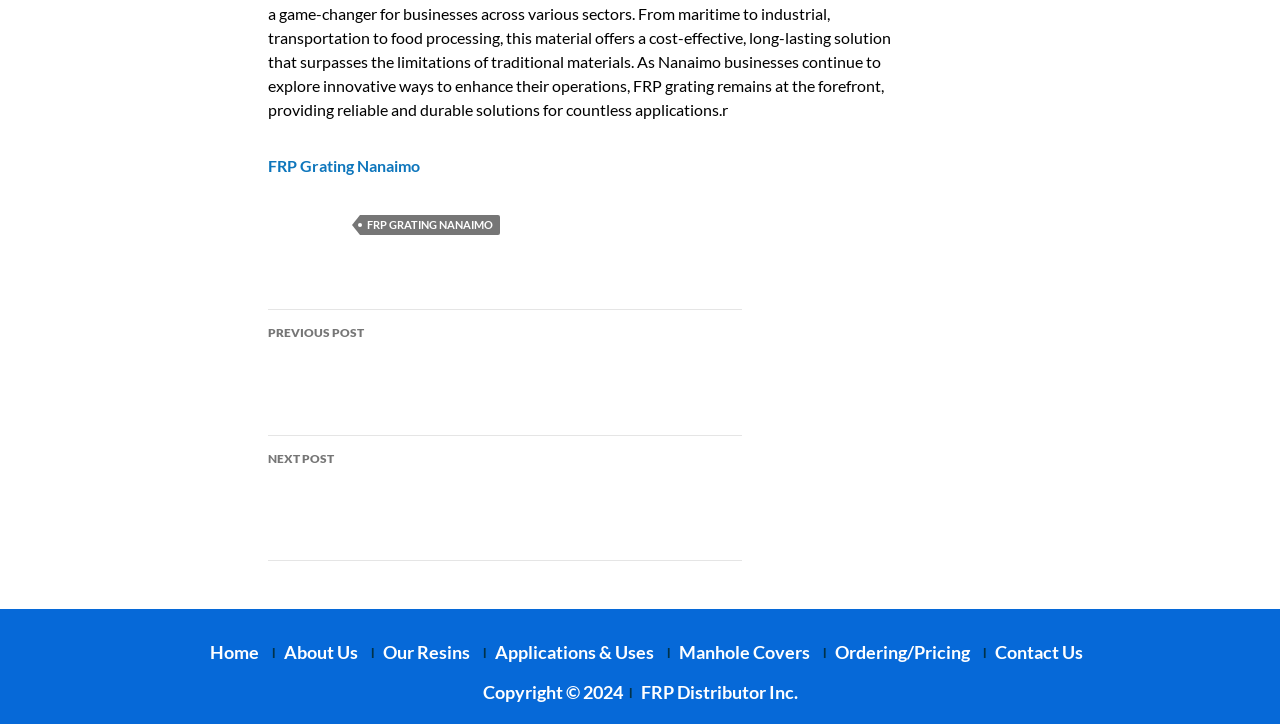Based on the element description, predict the bounding box coordinates (top-left x, top-left y, bottom-right x, bottom-right y) for the UI element in the screenshot: Home

[0.154, 0.885, 0.202, 0.915]